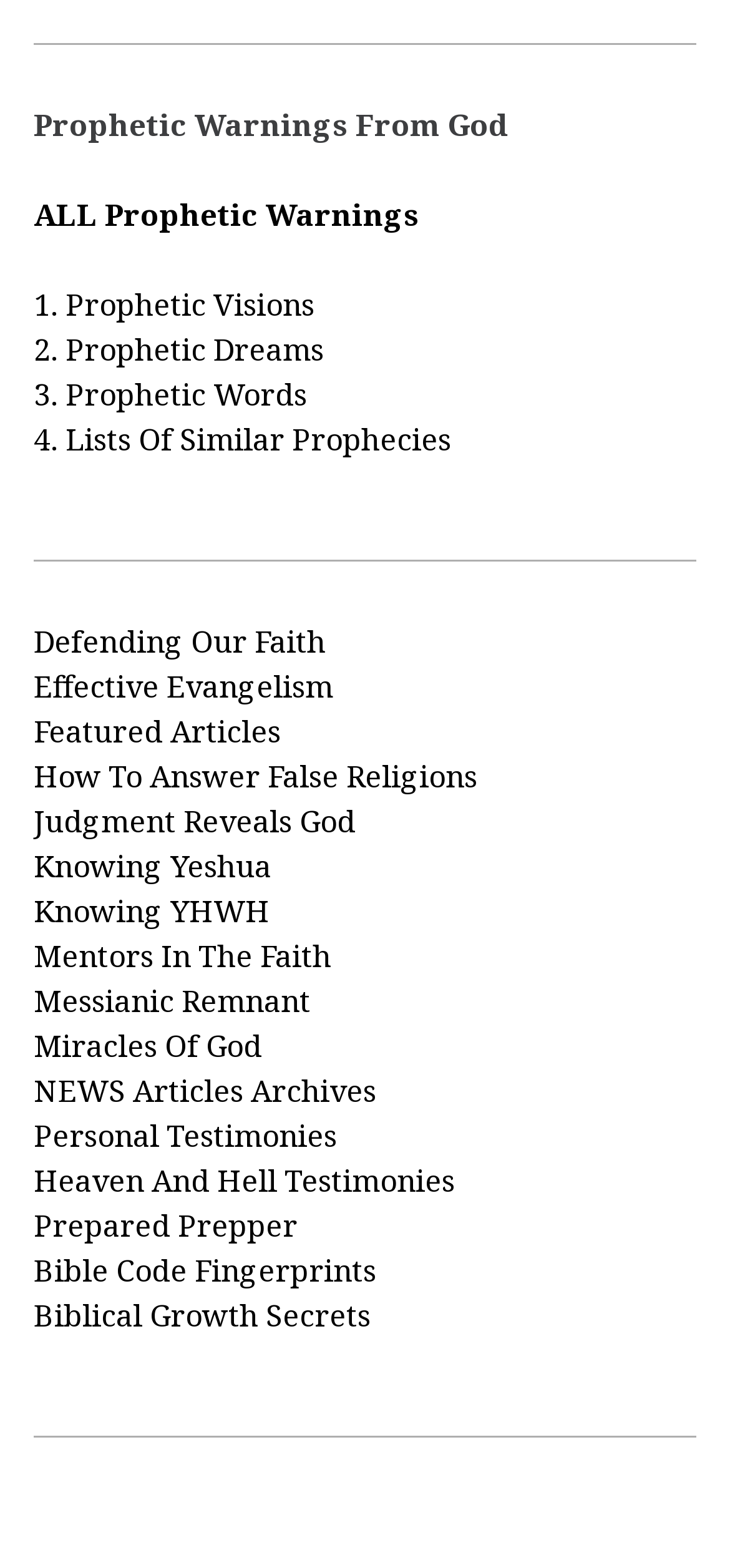Identify the bounding box coordinates of the specific part of the webpage to click to complete this instruction: "Click on Prophetic Visions".

[0.046, 0.182, 0.431, 0.208]